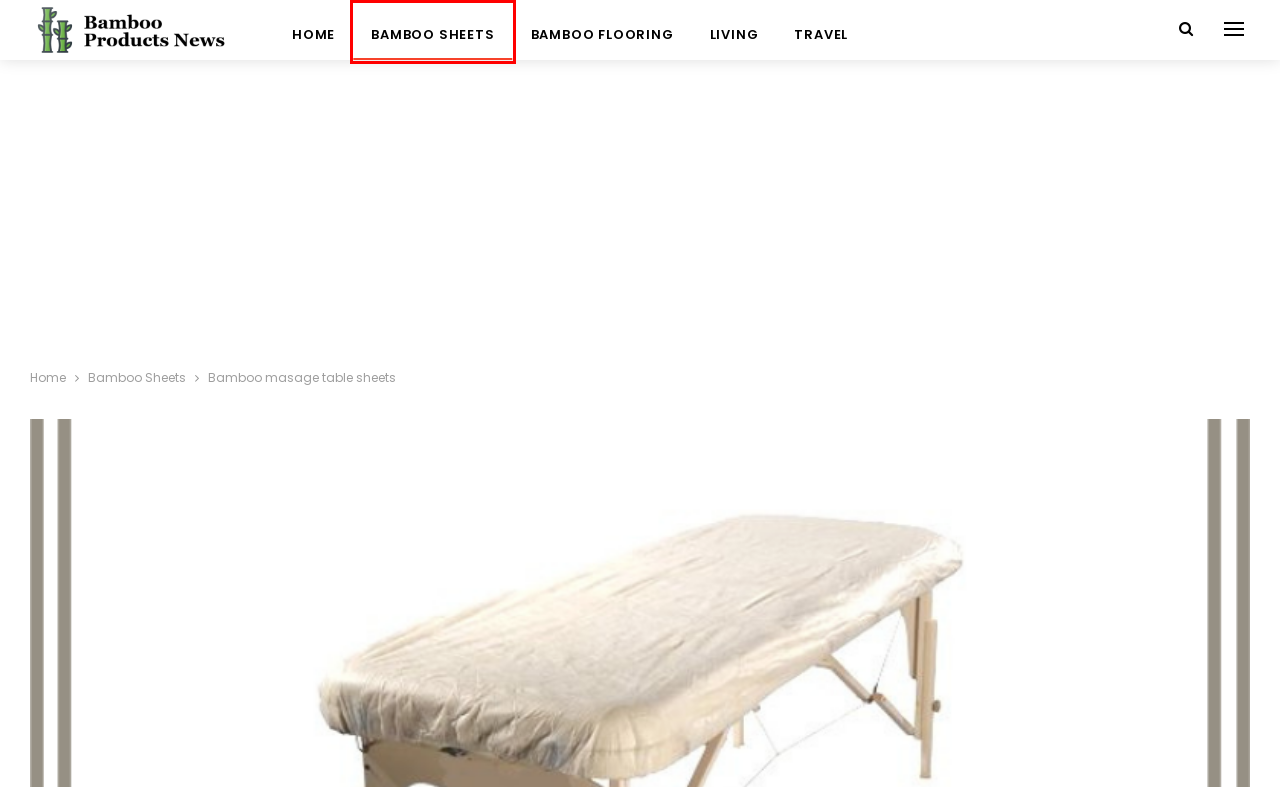Given a screenshot of a webpage with a red rectangle bounding box around a UI element, select the best matching webpage description for the new webpage that appears after clicking the highlighted element. The candidate descriptions are:
A. Bamboo Flooring ~ Bamboo Products News
B. Bamboo sheets suppliers ~ Bamboo Products News
C. Bamboo Sheets ~ Bamboo Products News
D. TRAVEL ~ Bamboo Products News
E. Is bamboo flooring good for dogs ~ Bamboo Products News
F. Bamboo Products News ~ Bamboo Products News
G. Bamboo mattress pillows and sheets ~ Bamboo Products News
H. LIVING ~ Bamboo Products News

C